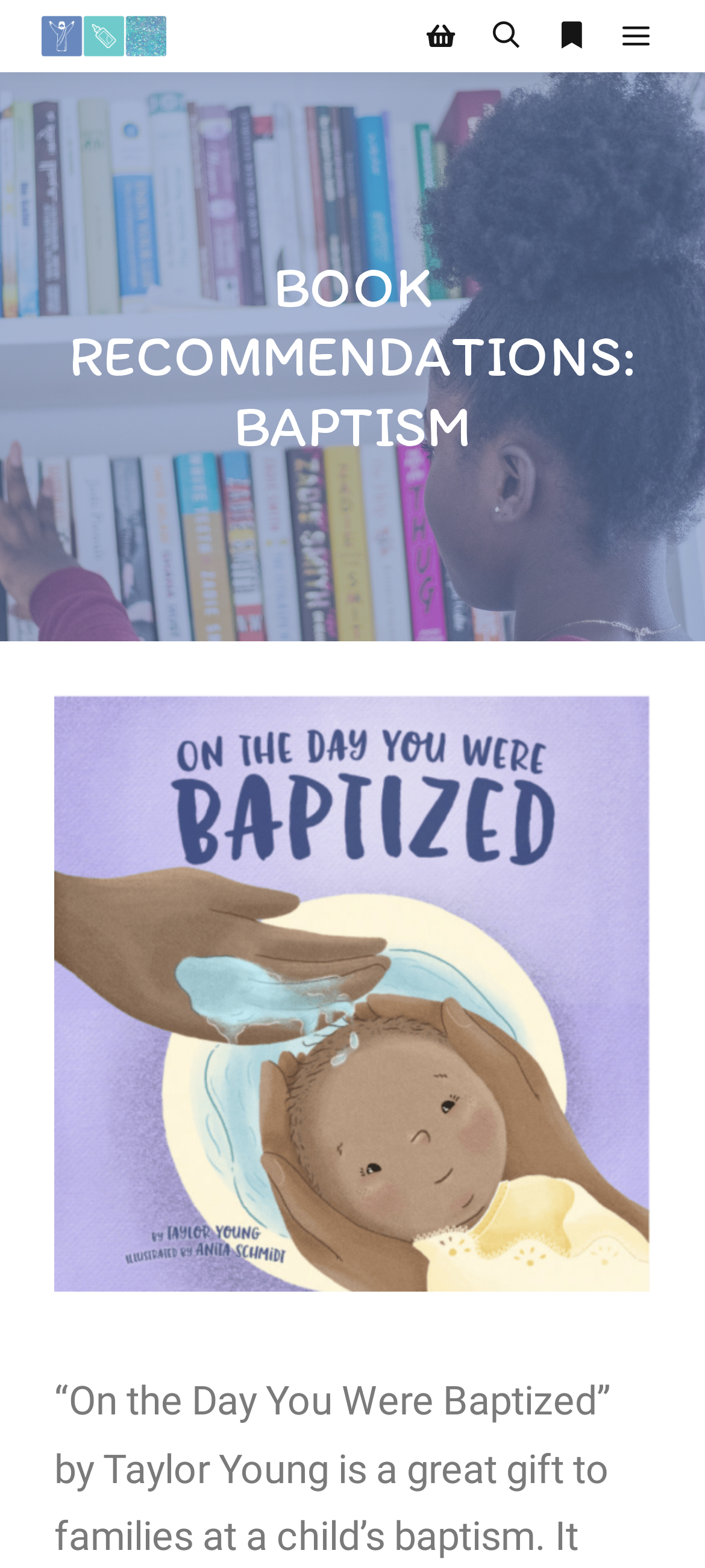Offer a meticulous caption that includes all visible features of the webpage.

The webpage is about book recommendations for children learning about baptism. At the top left, there is a link to "Jesus, Glue & Glitter" accompanied by an image with the same name. Below this, there is a prominent heading "BOOK RECOMMENDATIONS: BAPTISM" that spans almost the entire width of the page. 

On the top right, there are four buttons in a row, from left to right: "Shop sidebar", "Search", "More info", and "Main menu". 

The main content of the page features an image titled "on the day you were baptized", which is positioned below the heading and takes up a significant portion of the page.